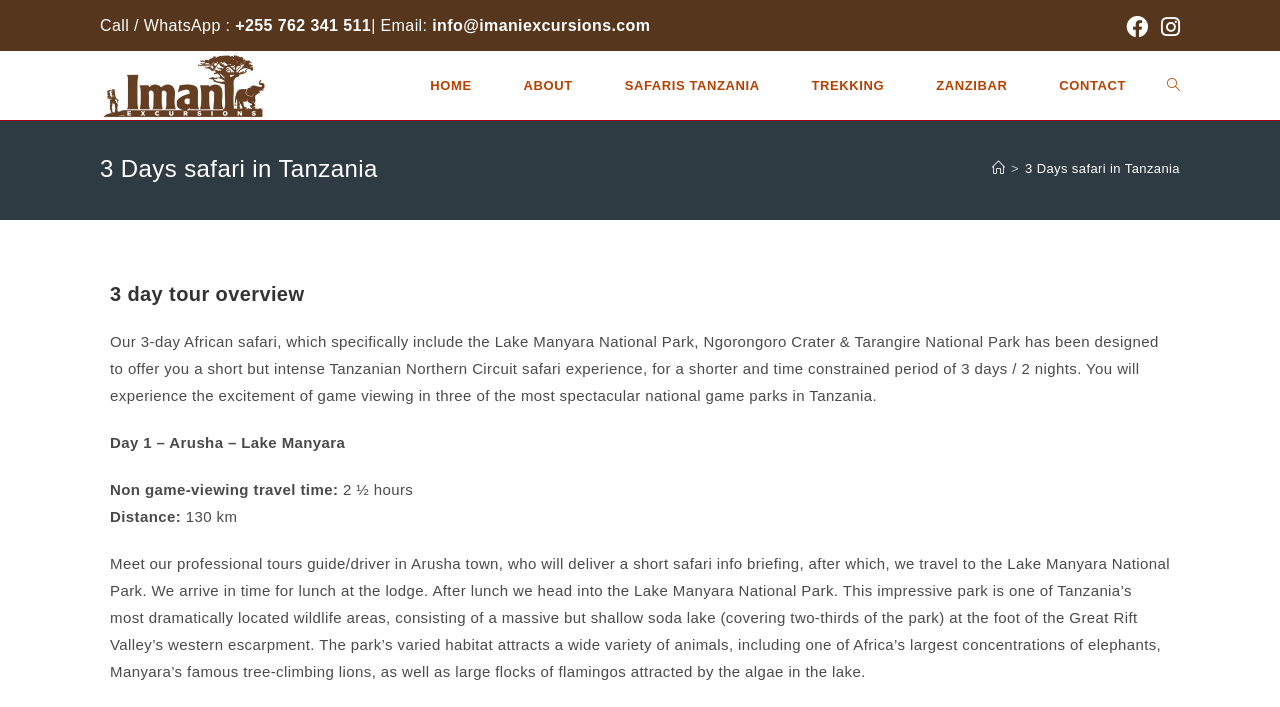How many hours is the non game-viewing travel time on the first day?
From the details in the image, provide a complete and detailed answer to the question.

I found the answer by reading the text under the 'Day 1 – Arusha – Lake Manyara' heading, which mentions the non game-viewing travel time as '2 ½ hours'.